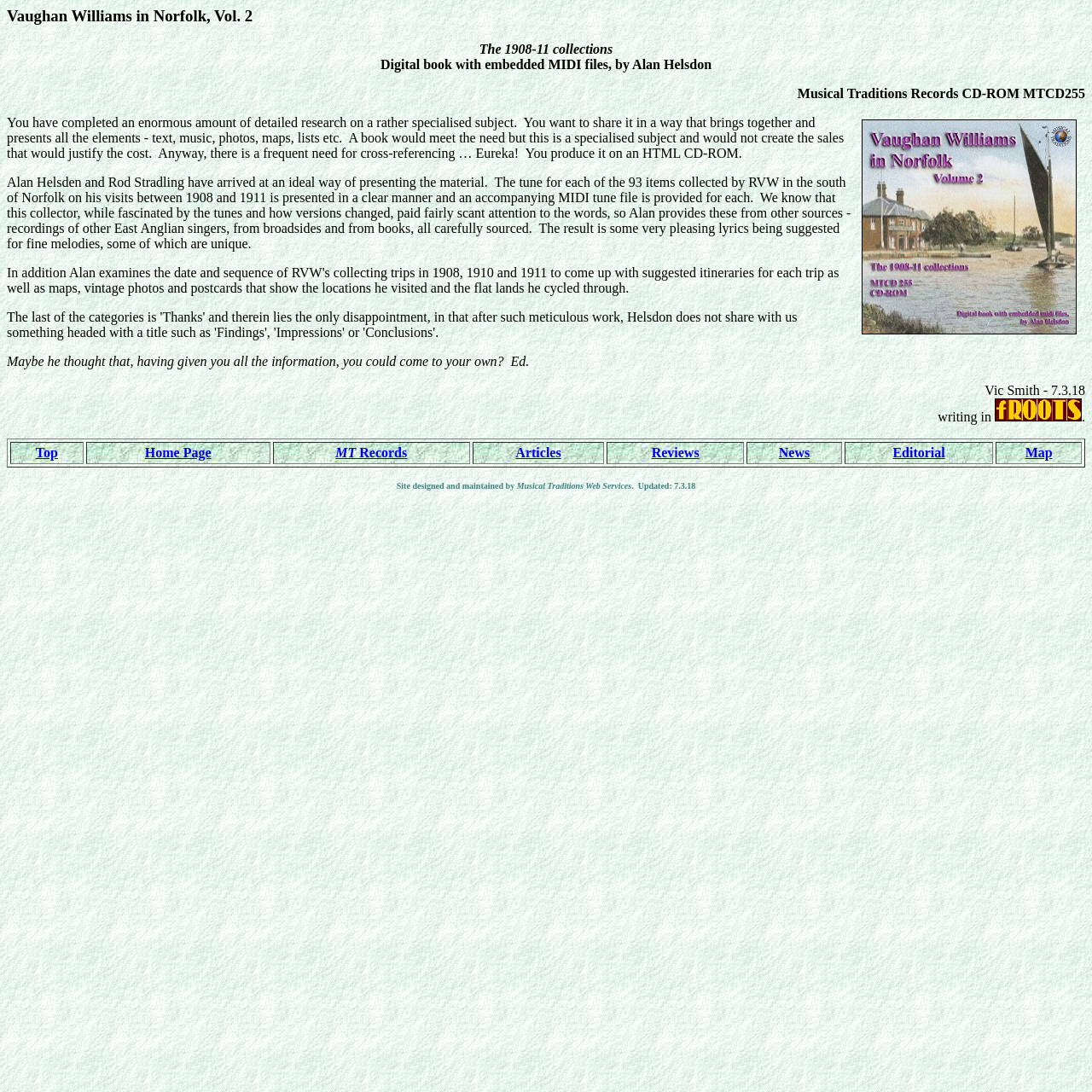Refer to the image and provide an in-depth answer to the question: 
Who is the author of the digital book?

The webpage credits Alan Helsdon as the author of the digital book, as mentioned in the sentence 'Digital book with embedded MIDI files, by Alan Helsdon'.